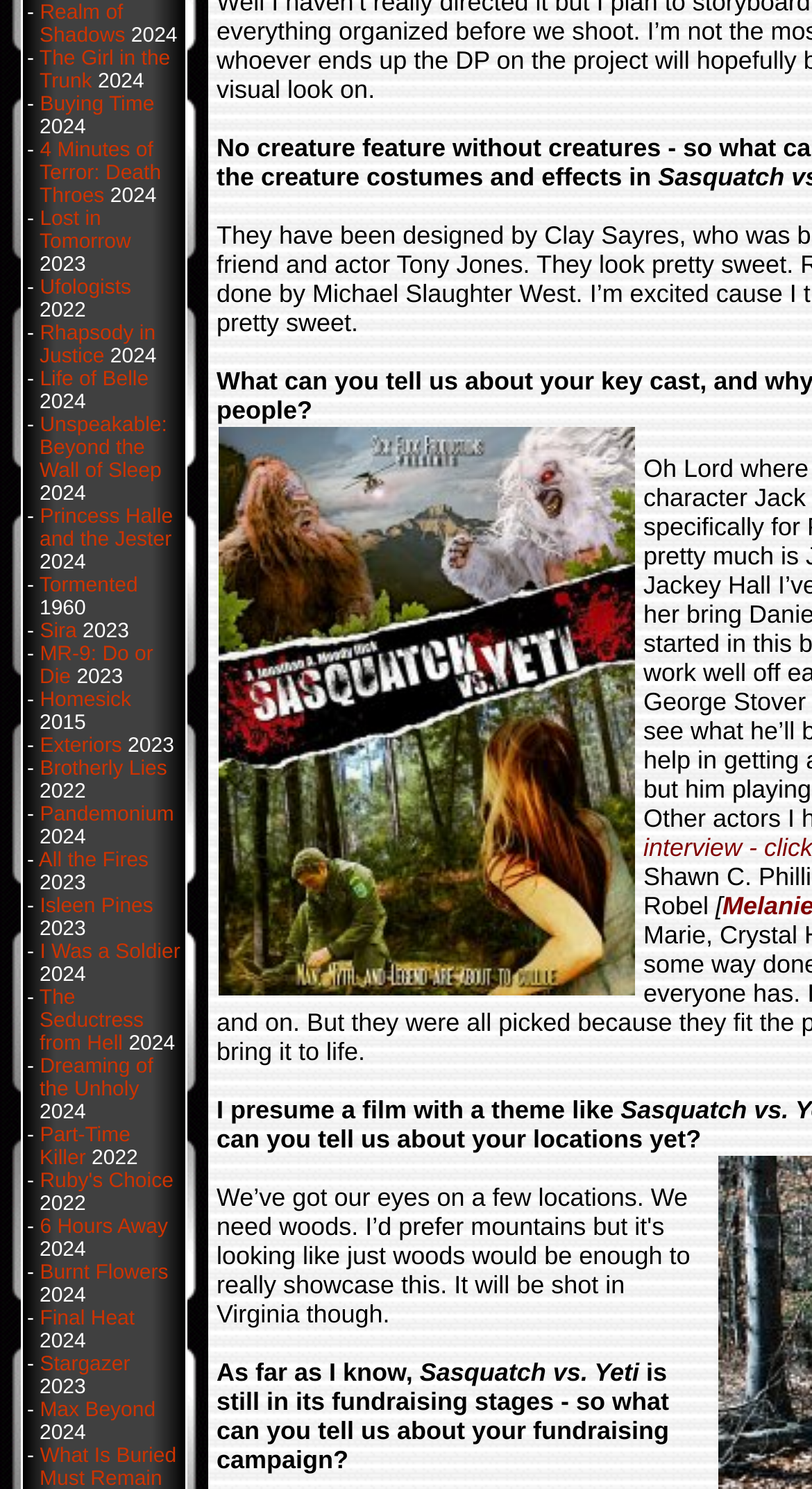Please determine the bounding box coordinates of the section I need to click to accomplish this instruction: "Click on Buying Time".

[0.049, 0.063, 0.19, 0.078]